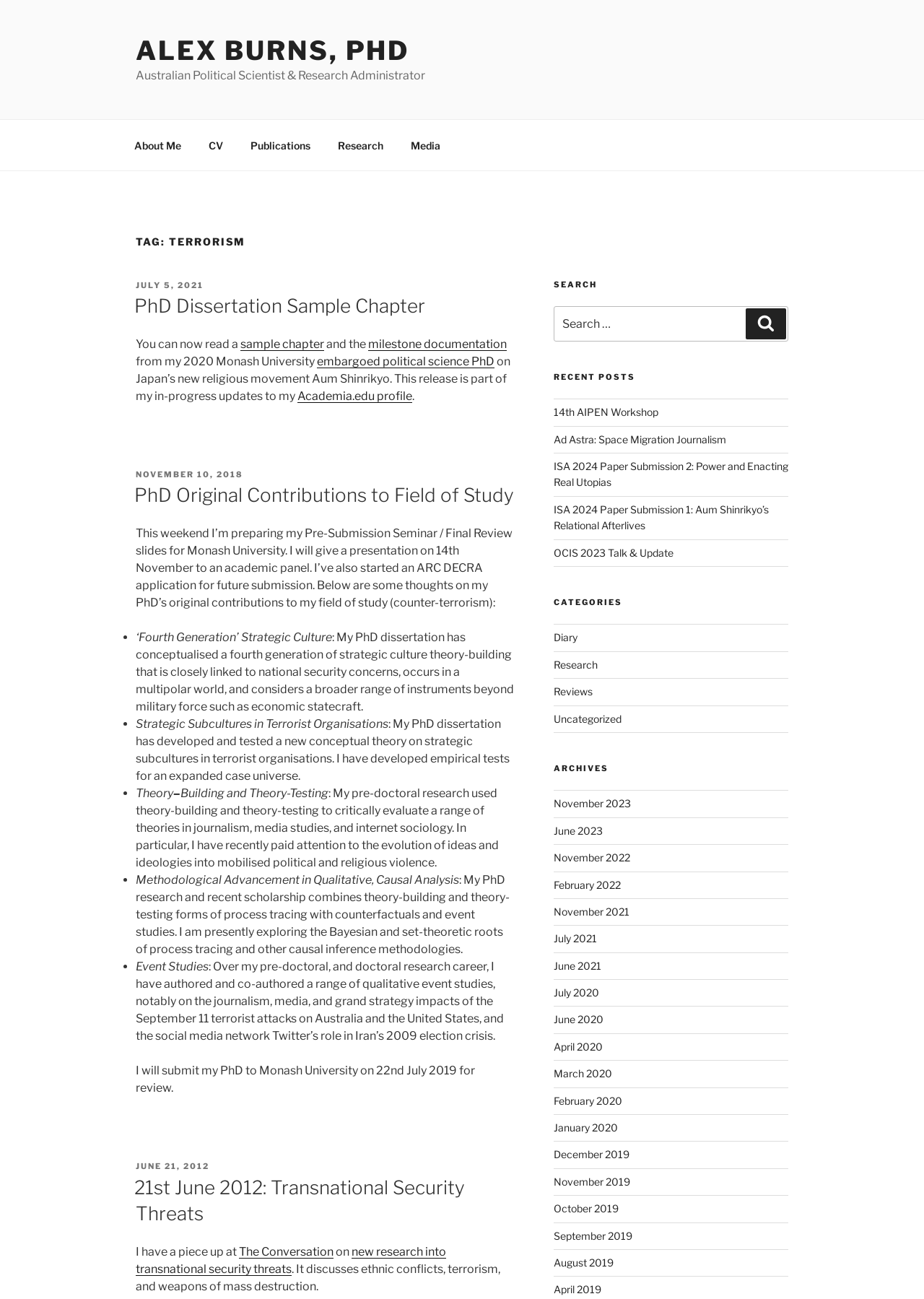How many articles are on the webpage?
Based on the image, give a concise answer in the form of a single word or short phrase.

3